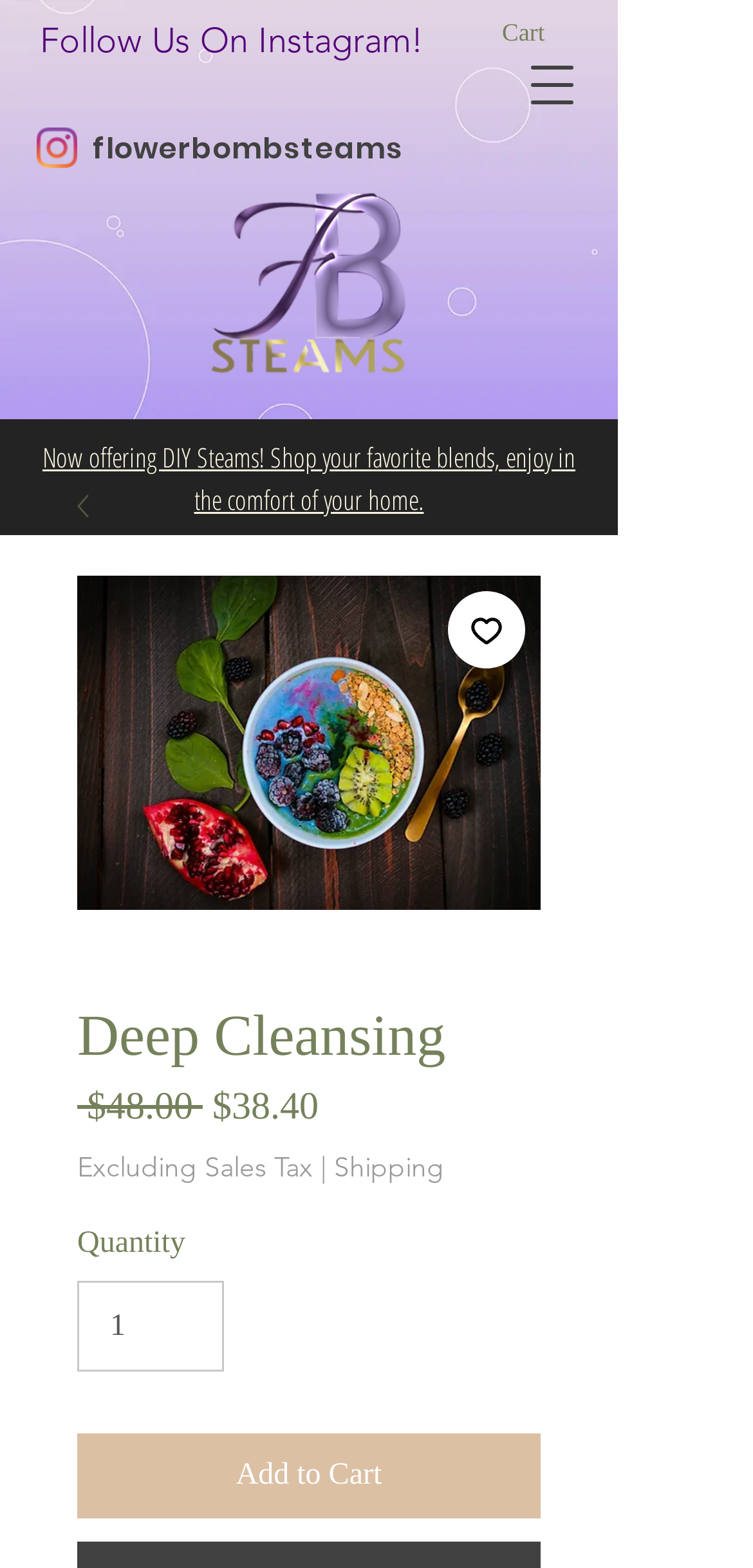Using the provided element description "input value="1" aria-label="Quantity" value="1"", determine the bounding box coordinates of the UI element.

[0.103, 0.817, 0.298, 0.874]